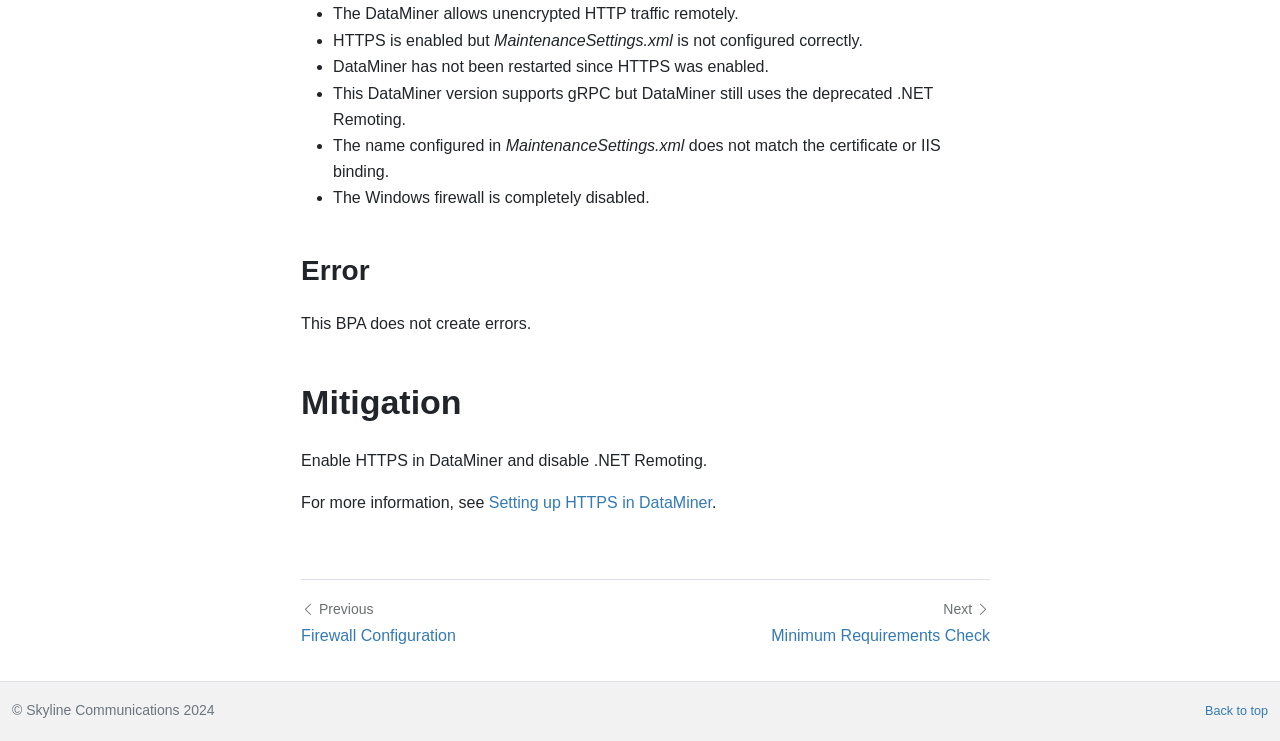Determine the bounding box of the UI element mentioned here: "Databases". The coordinates must be in the format [left, top, right, bottom] with values ranging from 0 to 1.

[0.031, 0.585, 0.198, 0.619]